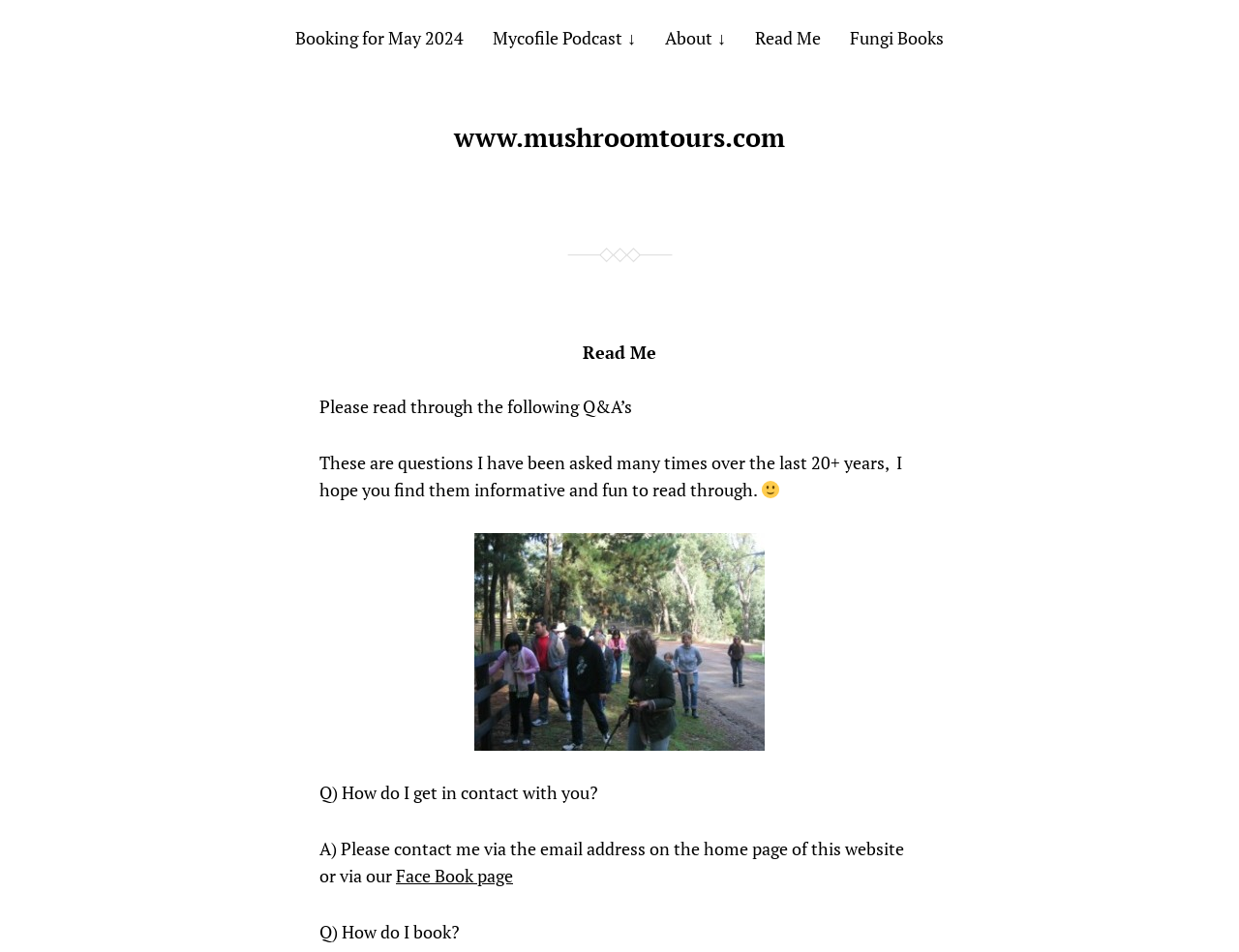Please determine the bounding box coordinates of the clickable area required to carry out the following instruction: "Explore Fungi Books". The coordinates must be four float numbers between 0 and 1, represented as [left, top, right, bottom].

[0.686, 0.027, 0.762, 0.052]